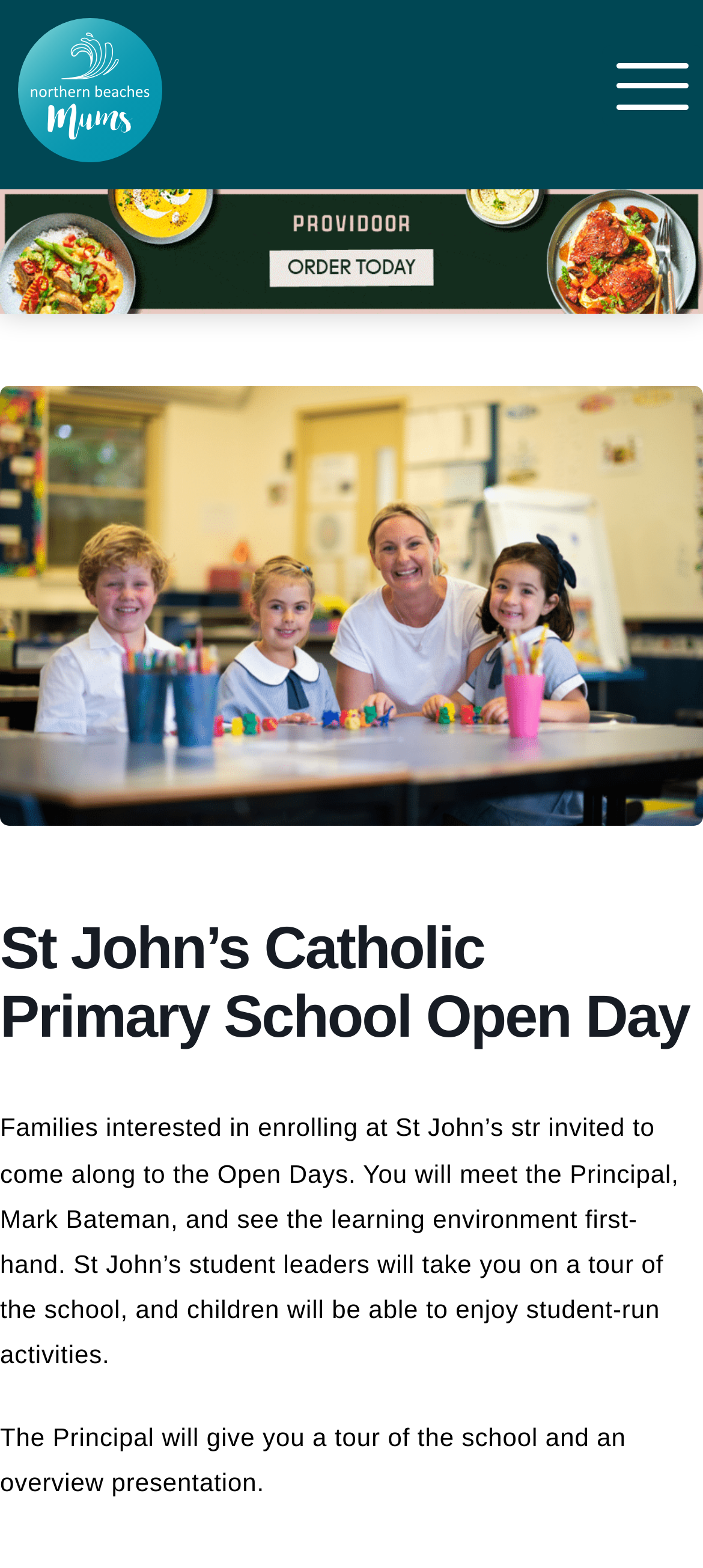Who will give a tour of the school?
Look at the screenshot and give a one-word or phrase answer.

The Principal